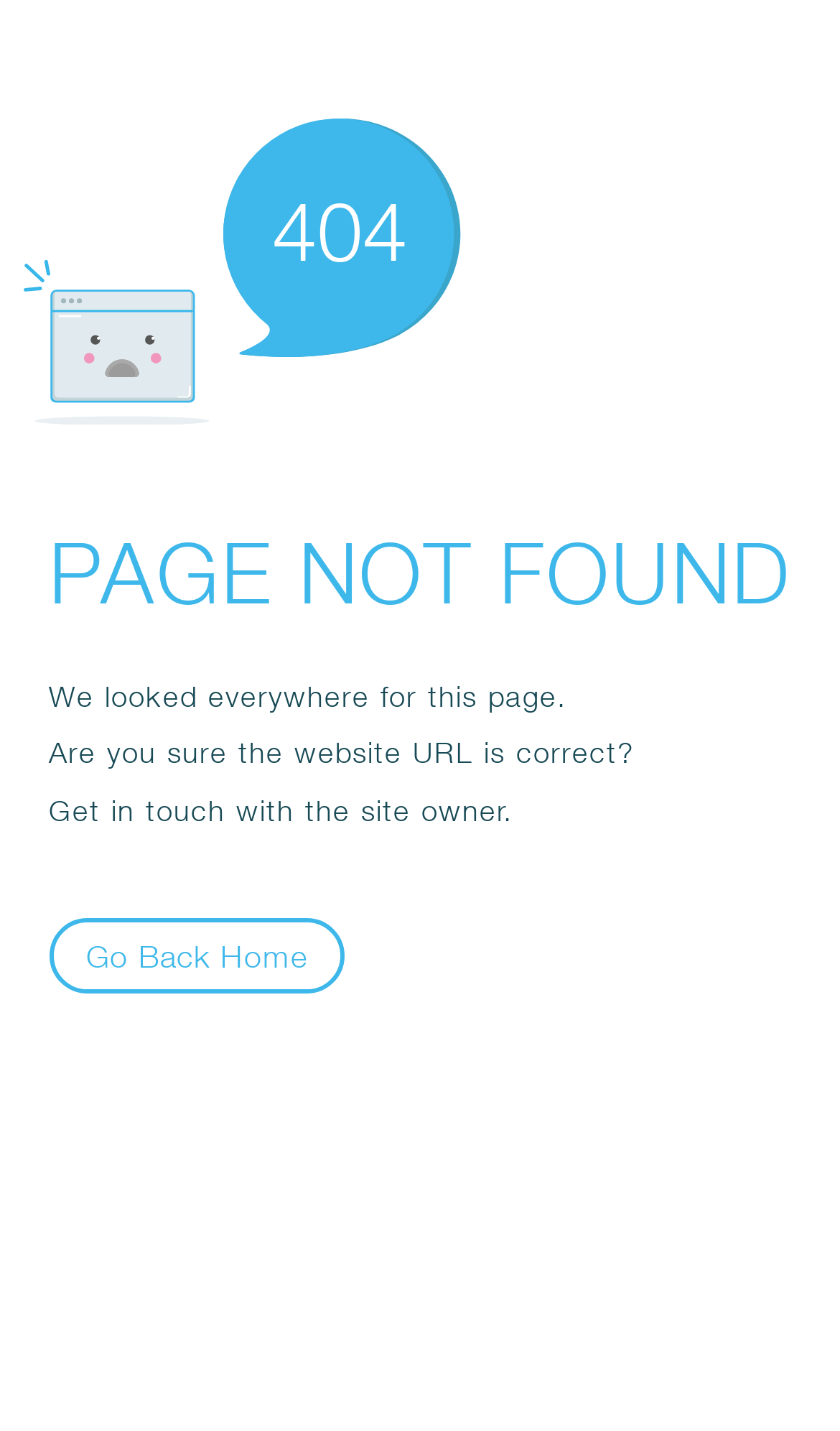Generate a comprehensive description of the webpage.

The webpage displays an error message, prominently featuring the text "404" in a large font size, positioned near the top center of the page. Below this, the text "PAGE NOT FOUND" is displayed in a slightly smaller font size, spanning almost the entire width of the page. 

Following this, there are three paragraphs of text, each positioned below the previous one, and aligned to the left side of the page. The first paragraph reads "We looked everywhere for this page." The second paragraph asks "Are you sure the website URL is correct?" and the third paragraph suggests "Get in touch with the site owner." 

At the bottom left of the page, there is a button labeled "Go Back Home". An SVG icon is positioned at the top left corner of the page, but its contents are not specified.